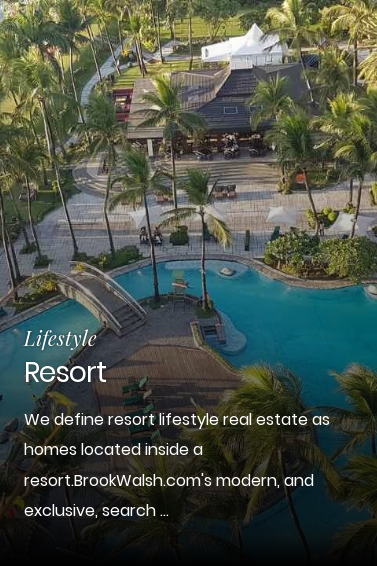What is the purpose of the bridge in the resort?
Identify the answer in the screenshot and reply with a single word or phrase.

Leading over the pool